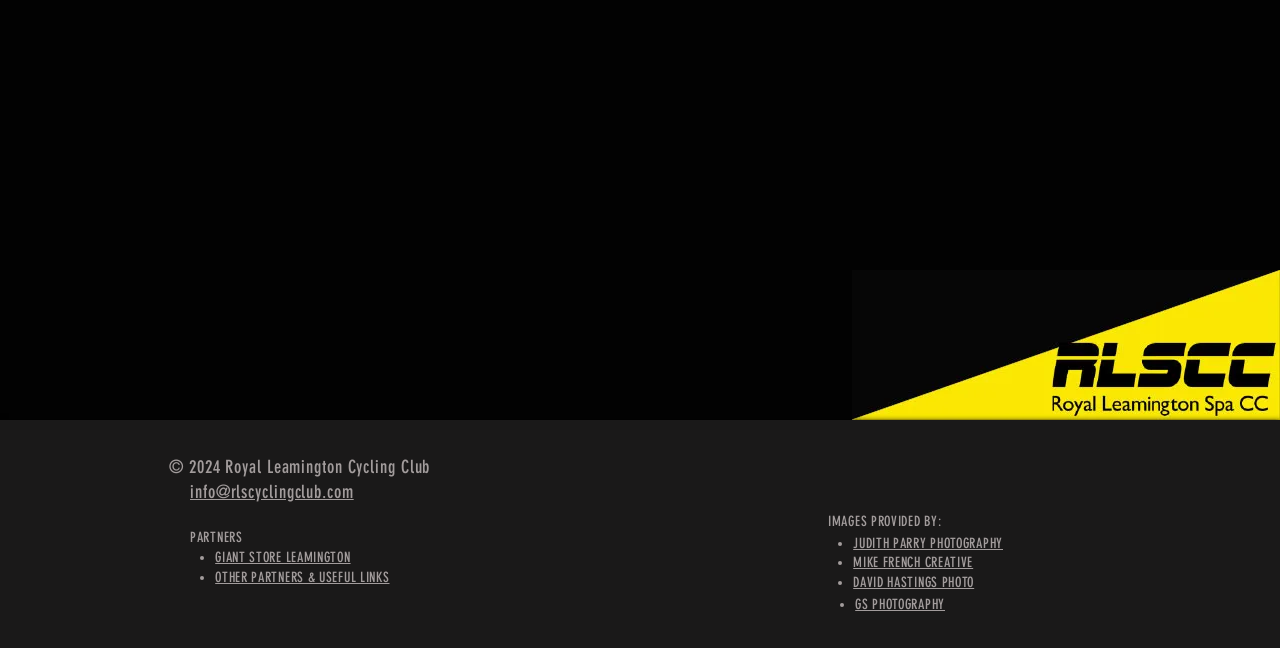How many photographers are listed?
Please respond to the question with a detailed and informative answer.

I found the answer by counting the number of link elements and StaticText elements under the 'IMAGES PROVIDED BY:' heading, which are JUDITH PARRY PHOTOGRAPHY, MIKE FRENCH CREATIVE, DAVID HASTINGS PHOTO, and GS PHOTOGRAPHY.